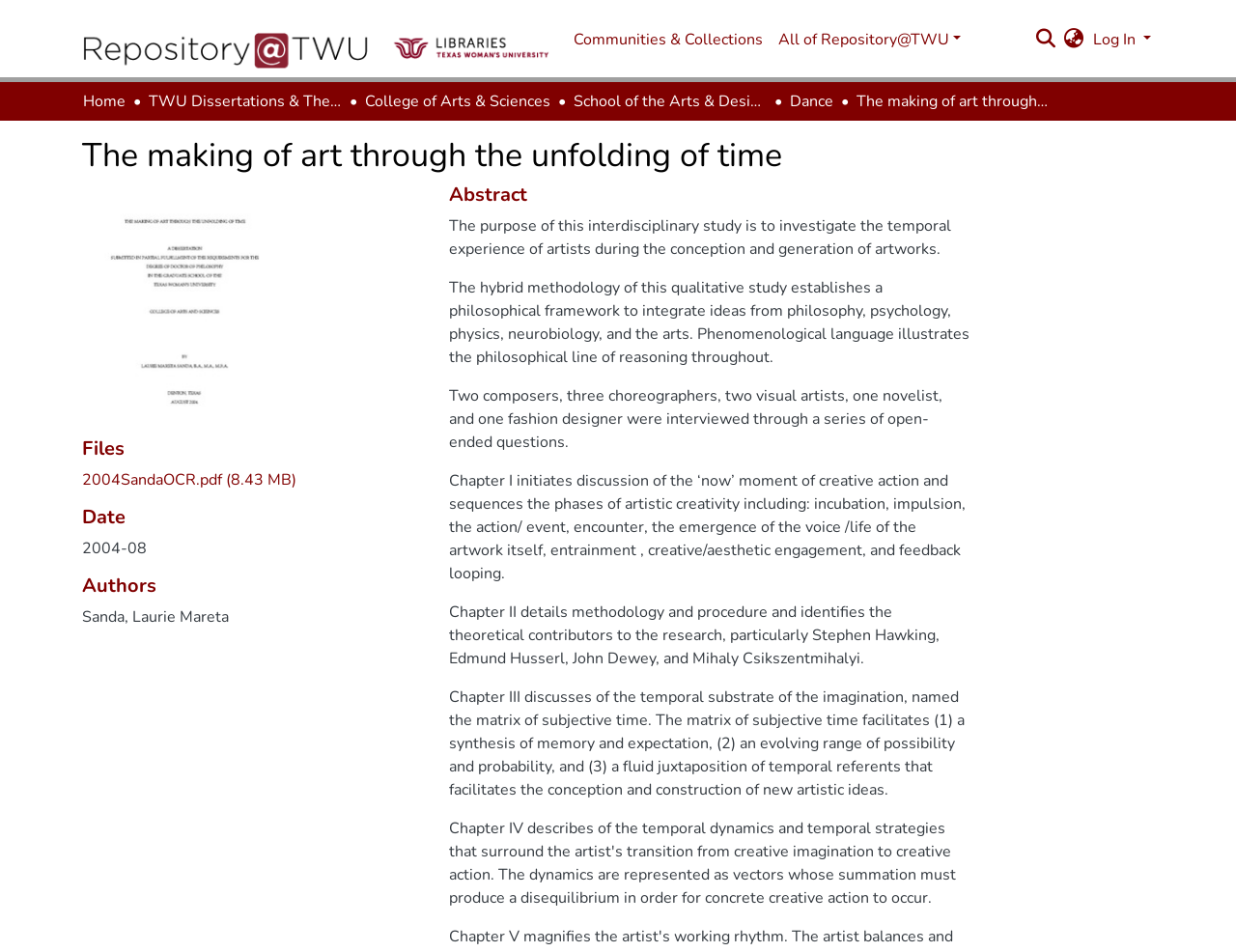Who is the author of the dissertation?
Please use the image to provide an in-depth answer to the question.

I found the answer by looking at the text under the 'Authors' heading, where I saw the name 'Sanda, Laurie Mareta'.